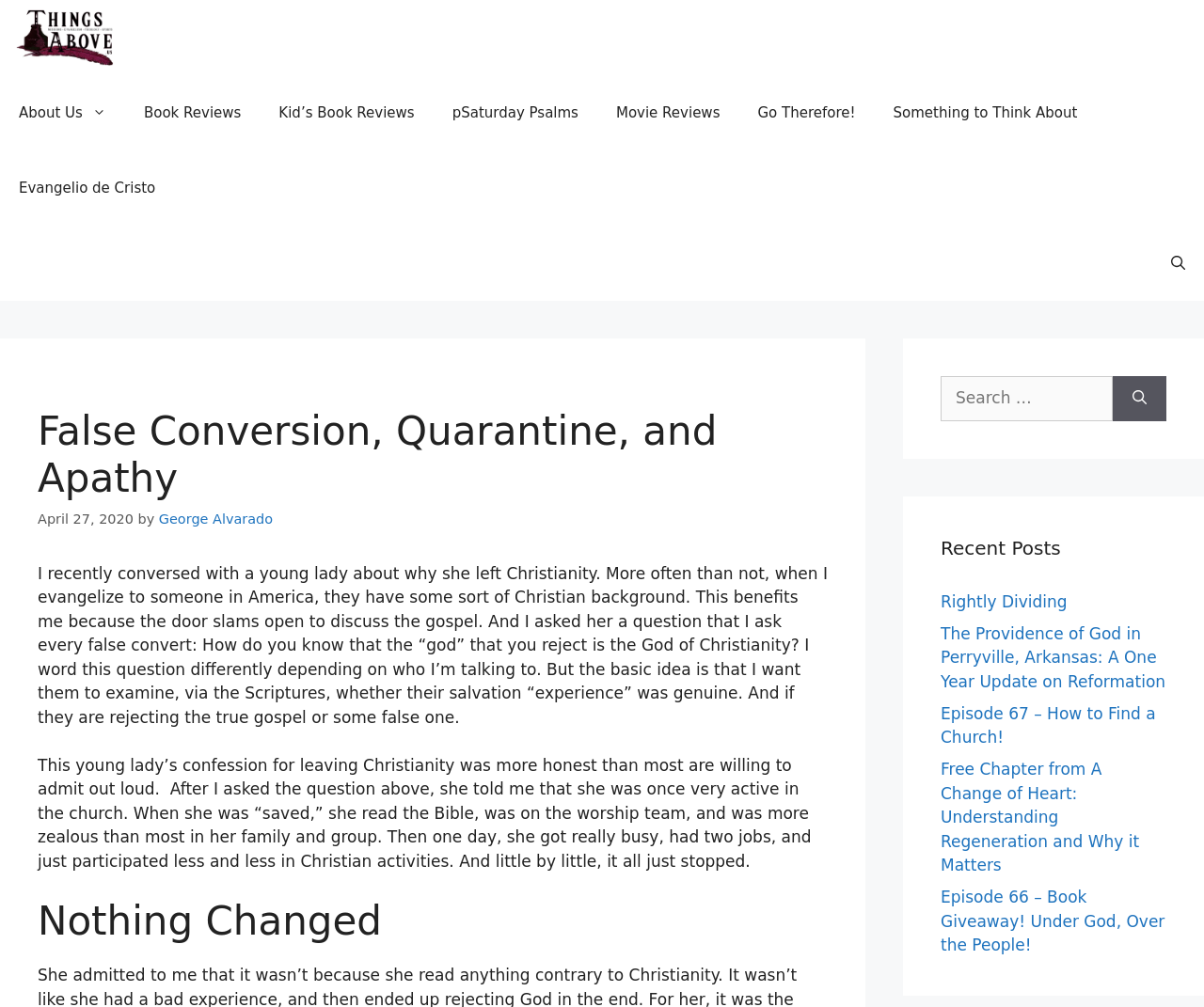Determine the bounding box of the UI element mentioned here: "parent_node: Search for: aria-label="Search"". The coordinates must be in the format [left, top, right, bottom] with values ranging from 0 to 1.

[0.924, 0.373, 0.969, 0.418]